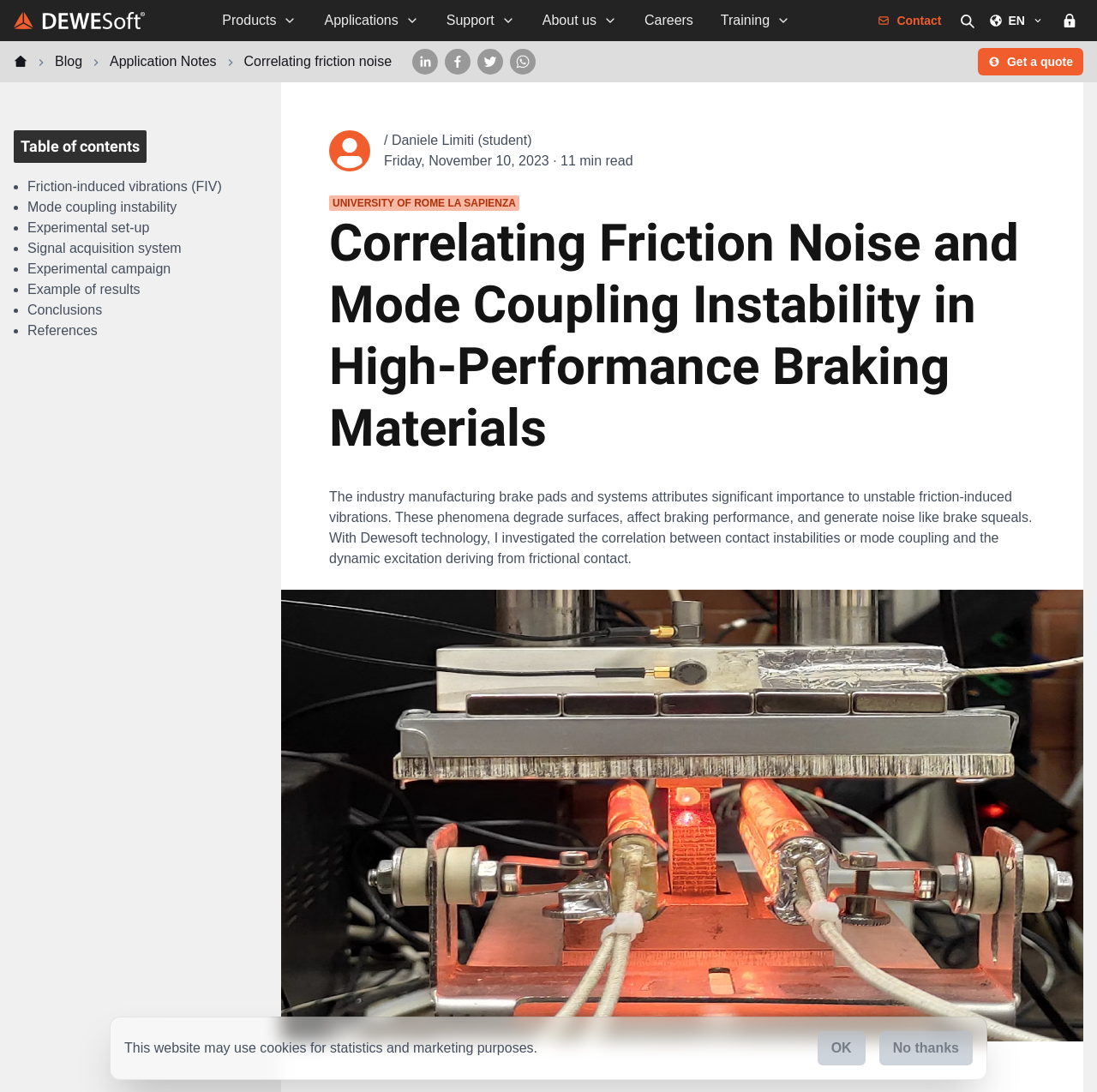Please identify the bounding box coordinates of the element that needs to be clicked to perform the following instruction: "Go to the Products page".

[0.203, 0.012, 0.271, 0.026]